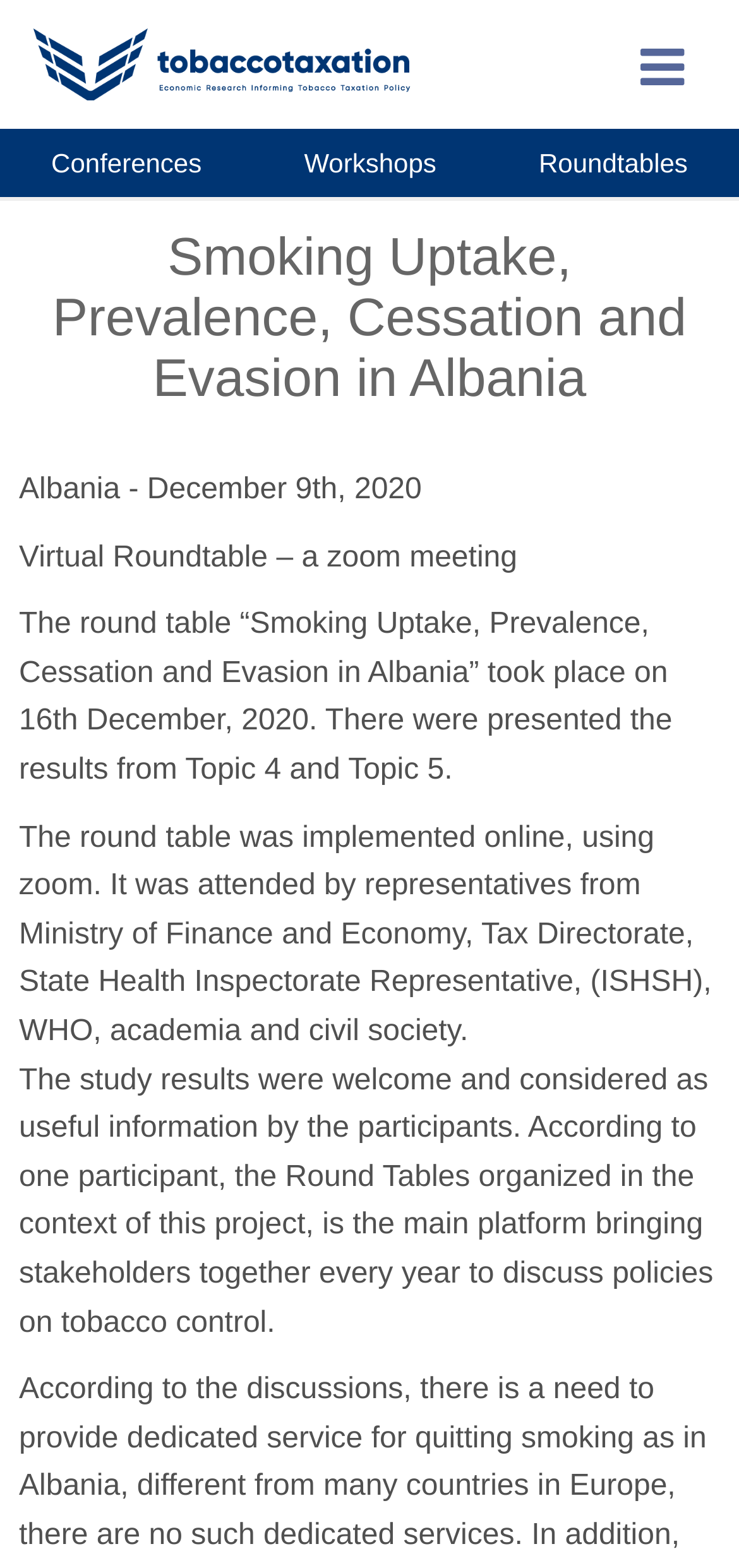Please find and generate the text of the main header of the webpage.

Smoking Uptake, Prevalence, Cessation and Evasion in Albania